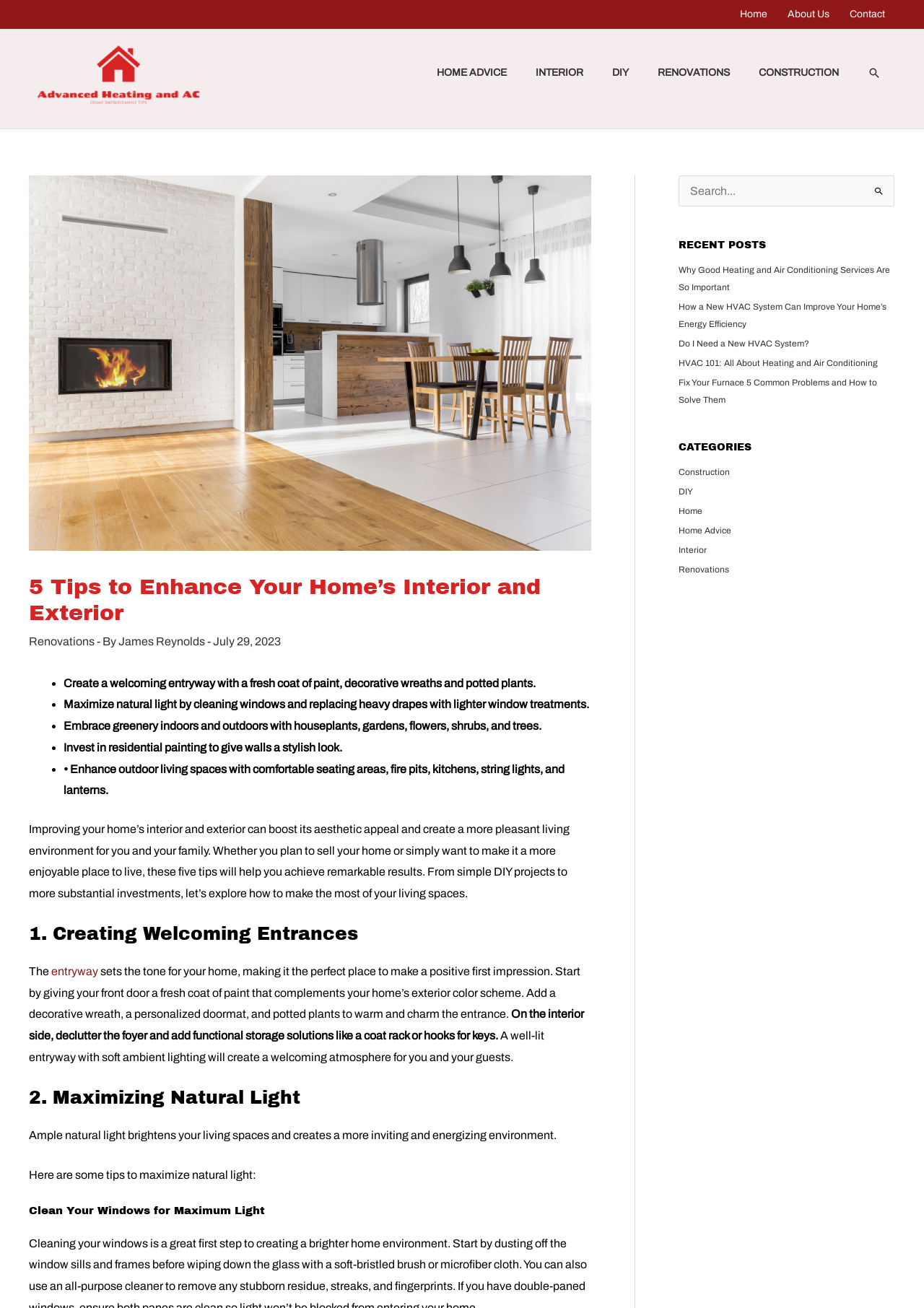Determine the bounding box coordinates of the element that should be clicked to execute the following command: "Click on the 'Home' link".

[0.79, 0.0, 0.841, 0.022]